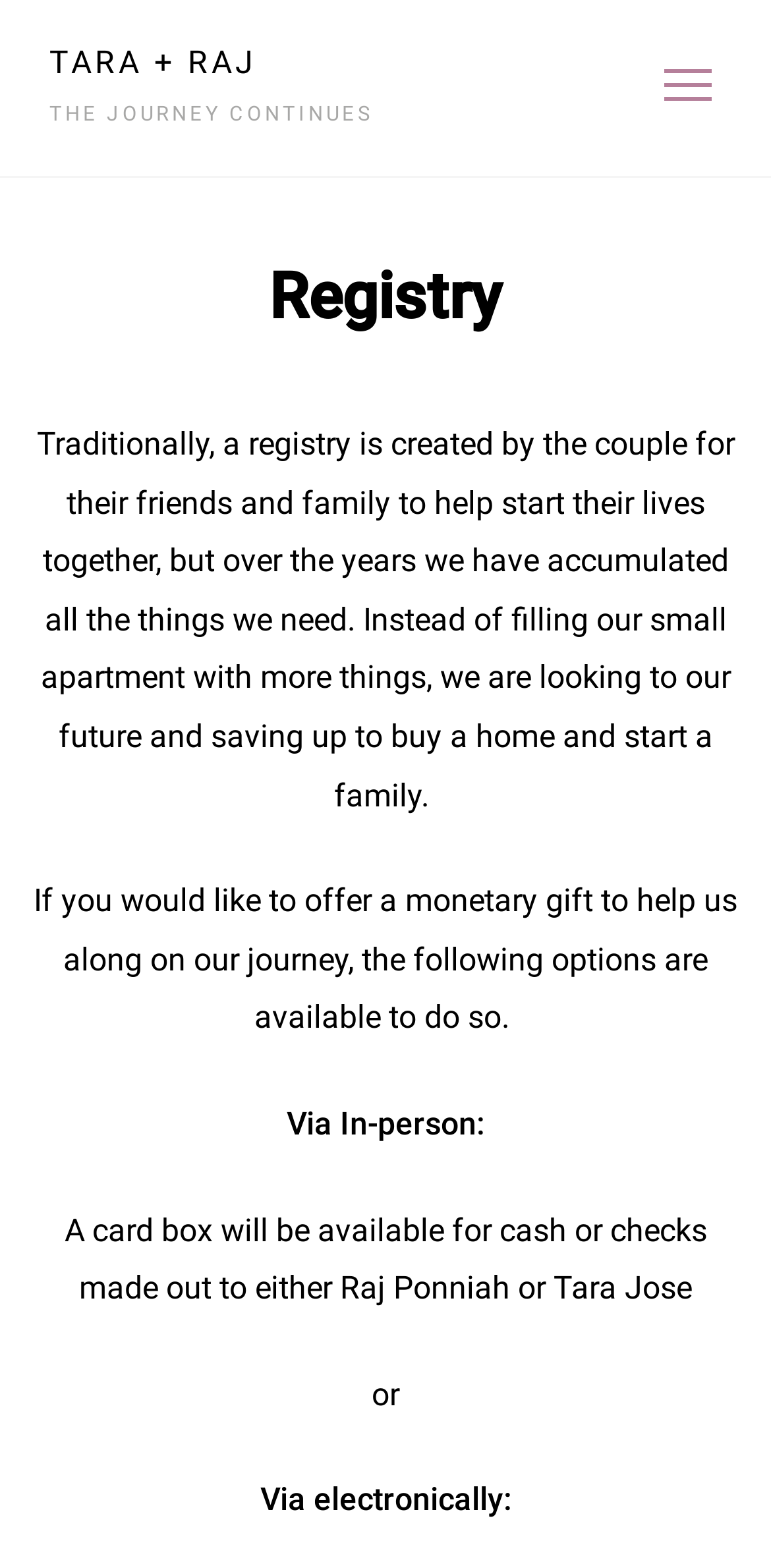What is the purpose of the registry?
Answer briefly with a single word or phrase based on the image.

To help start their lives together